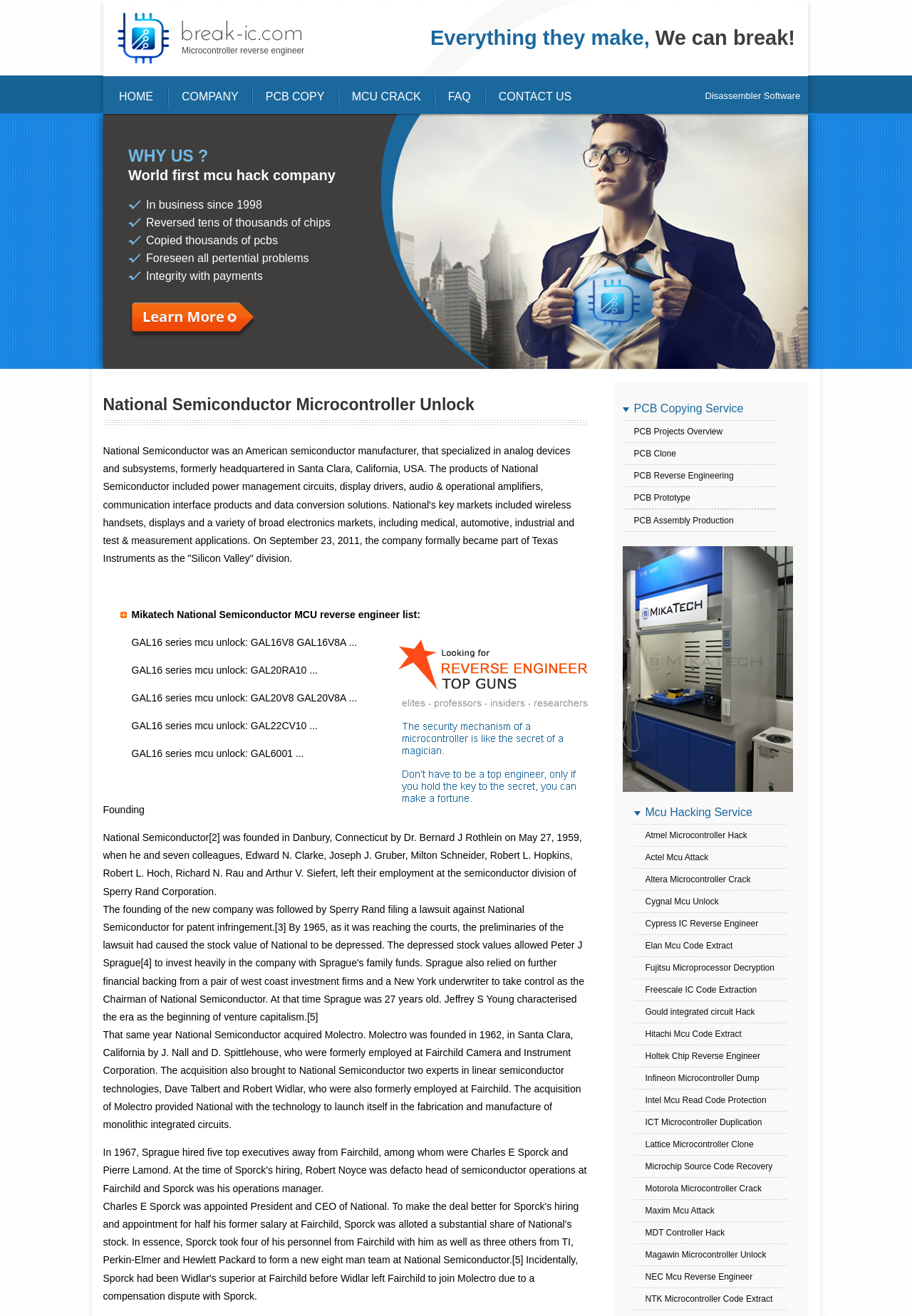Detail the various sections and features present on the webpage.

The webpage is titled "National Semiconductor Microcontroller Unlock" and has a prominent header section at the top, spanning the full width of the page. This section contains a table with multiple rows and columns, featuring a mix of text and images. The text "Microcontroller reverse engineer Microcontroller reverse engineer Everything they make, We can break!" is displayed prominently in the top-left corner, with an image situated to its right.

Below the header section, there is a navigation menu that stretches across the page, containing links to various sections such as "HOME", "COMPANY", "PCB COPY", "MCU CRACK", "FAQ", "CONTACT US", and "Disassembler Software". Each link is separated by a small image, and the menu is divided into two rows.

The rest of the page's content is not immediately visible, but it appears to be organized into a series of tables and rows, with various elements such as images, text, and links scattered throughout. There are no obvious headings or sections that stand out, but the overall structure suggests a complex layout with multiple layers of nested tables and elements.